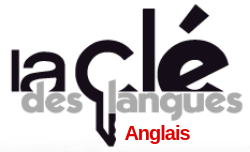Give a concise answer using only one word or phrase for this question:
What language is emphasized in the logo?

English